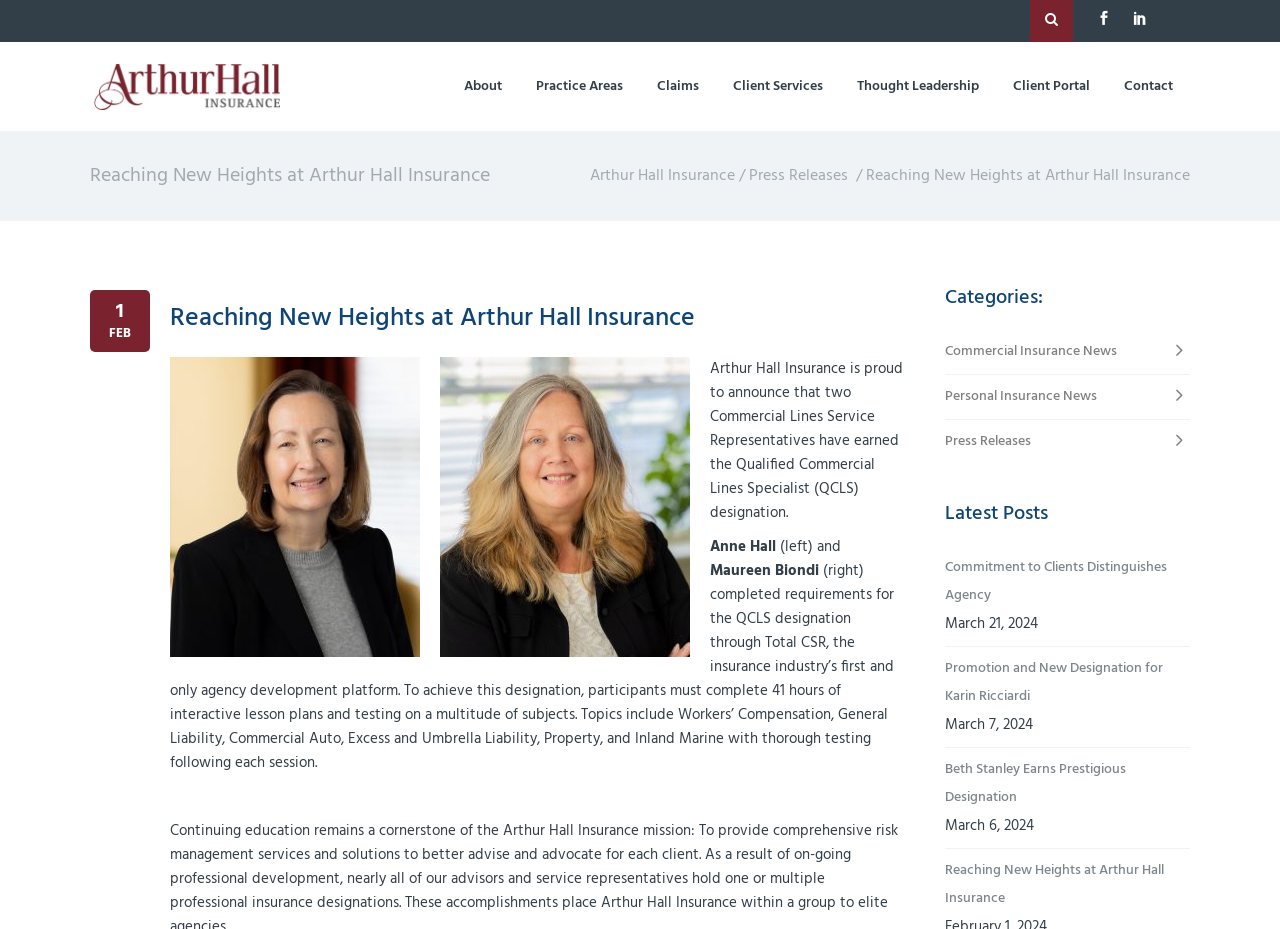Find the primary header on the webpage and provide its text.

Reaching New Heights at Arthur Hall Insurance